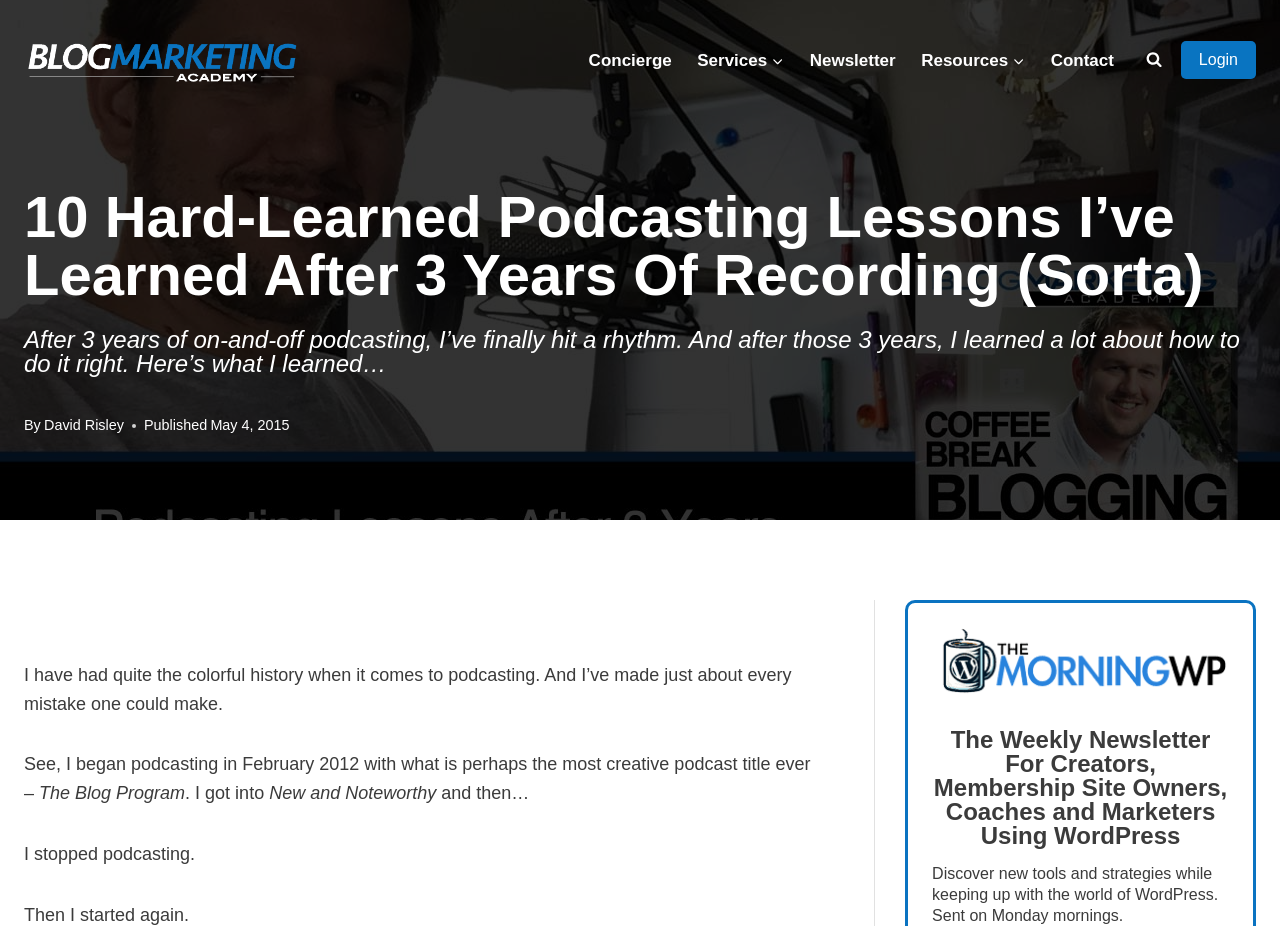Identify the bounding box coordinates for the UI element described by the following text: "alt="Blog Marketing Academy"". Provide the coordinates as four float numbers between 0 and 1, in the format [left, top, right, bottom].

[0.019, 0.031, 0.238, 0.098]